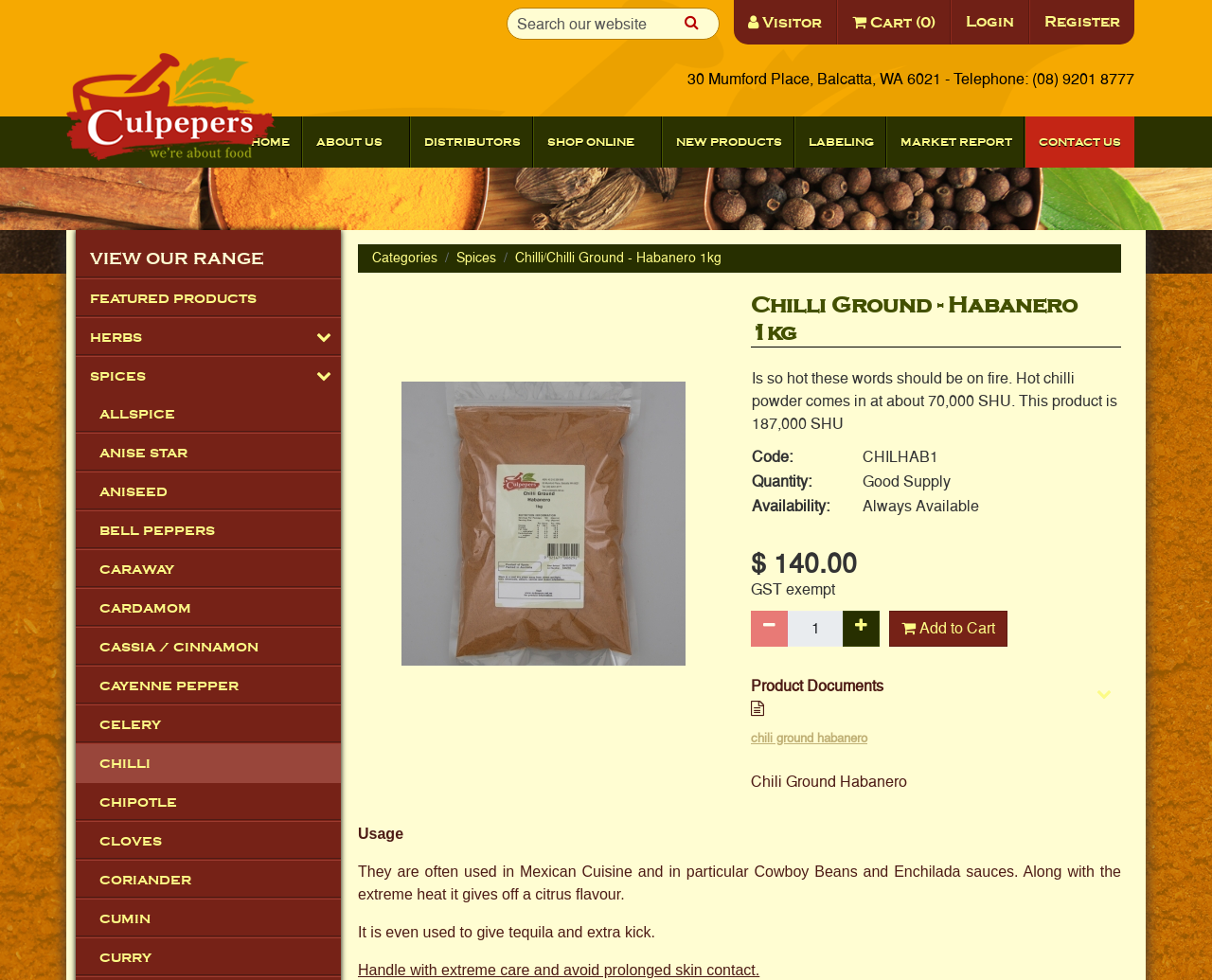Please find the bounding box for the UI component described as follows: "Herbs".

[0.062, 0.325, 0.281, 0.364]